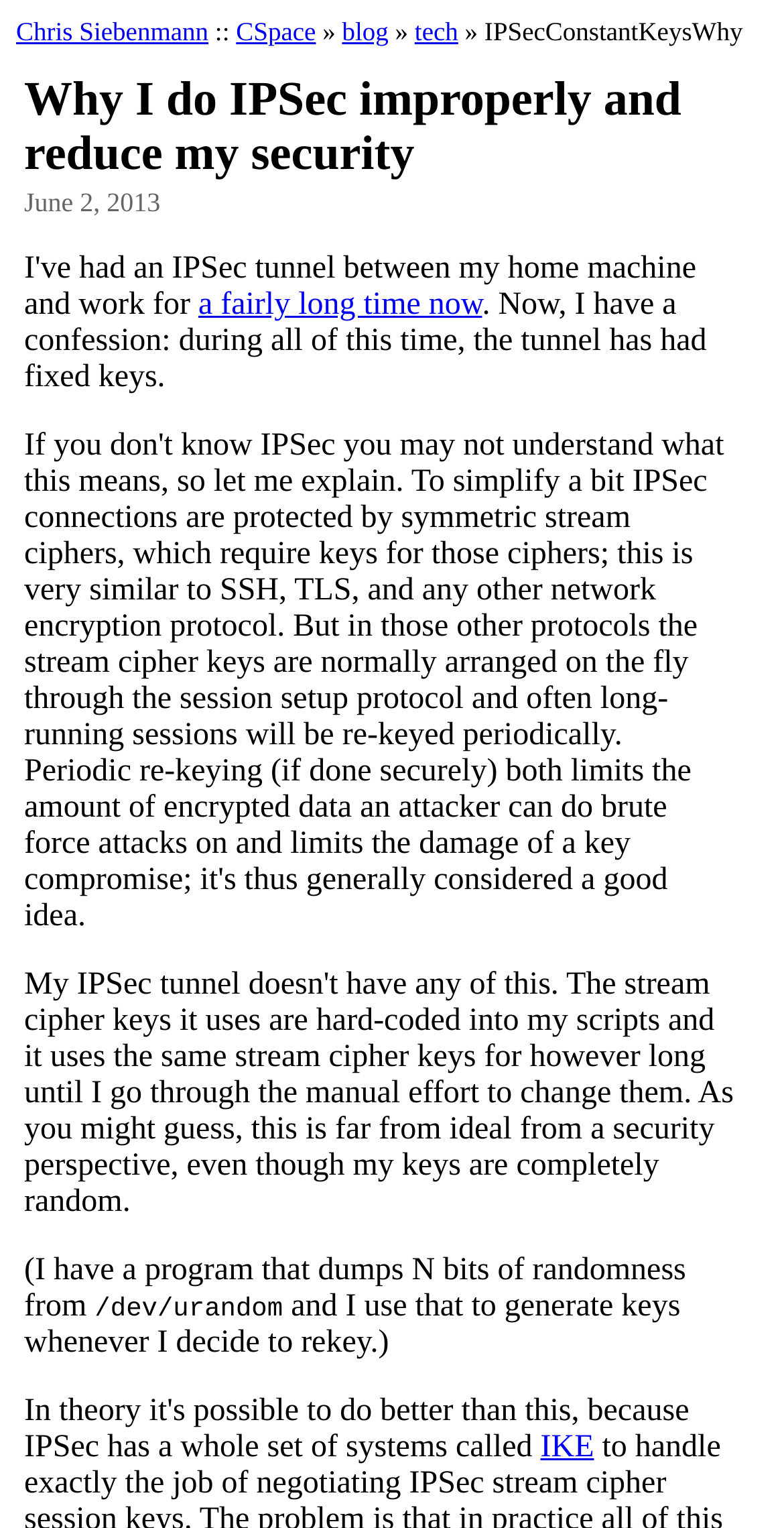What is the author's confession about IPSec?
Give a one-word or short-phrase answer derived from the screenshot.

using fixed keys